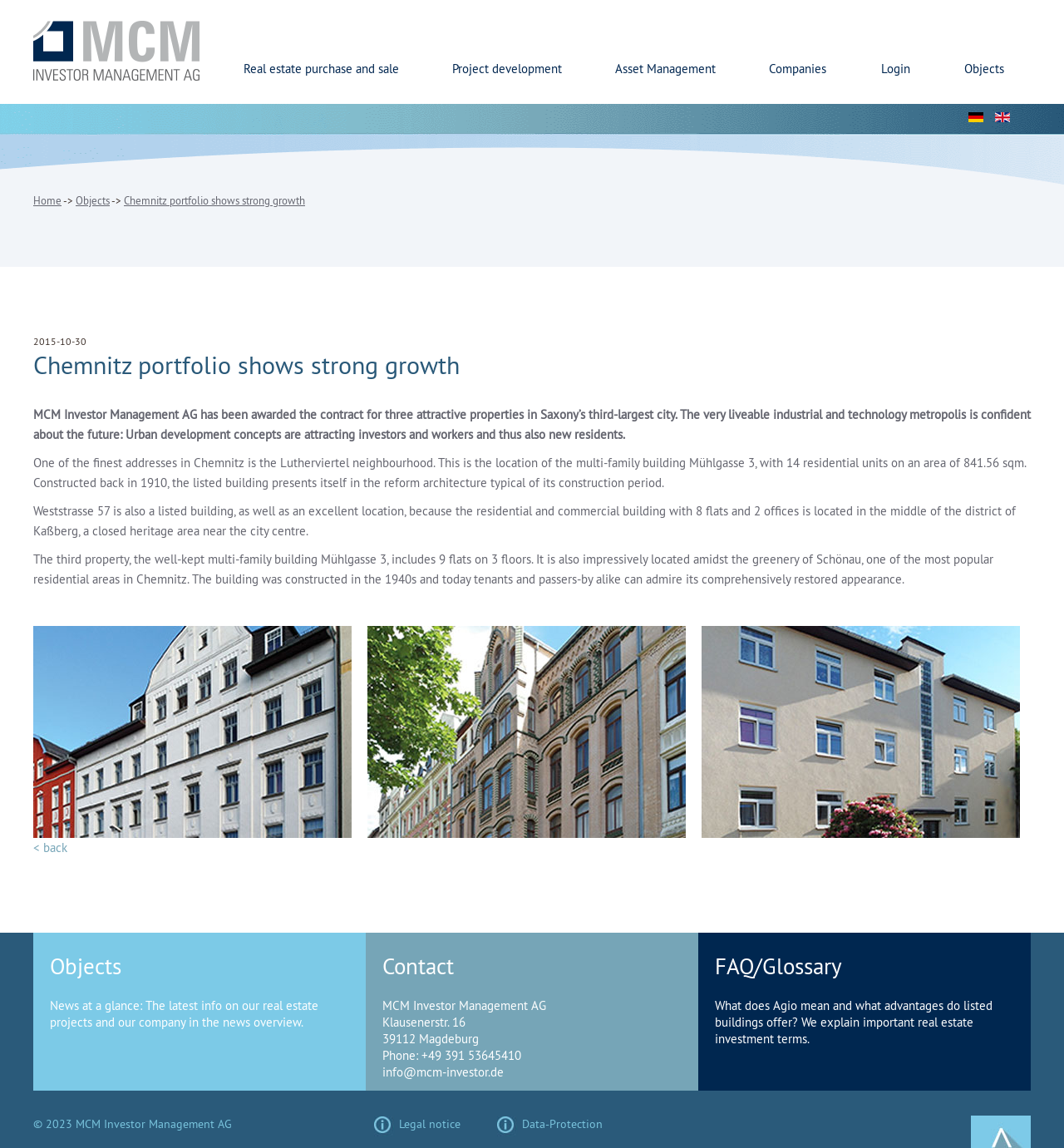What is the location of the multi-family building Mühlgasse 3? Based on the screenshot, please respond with a single word or phrase.

Chemnitz